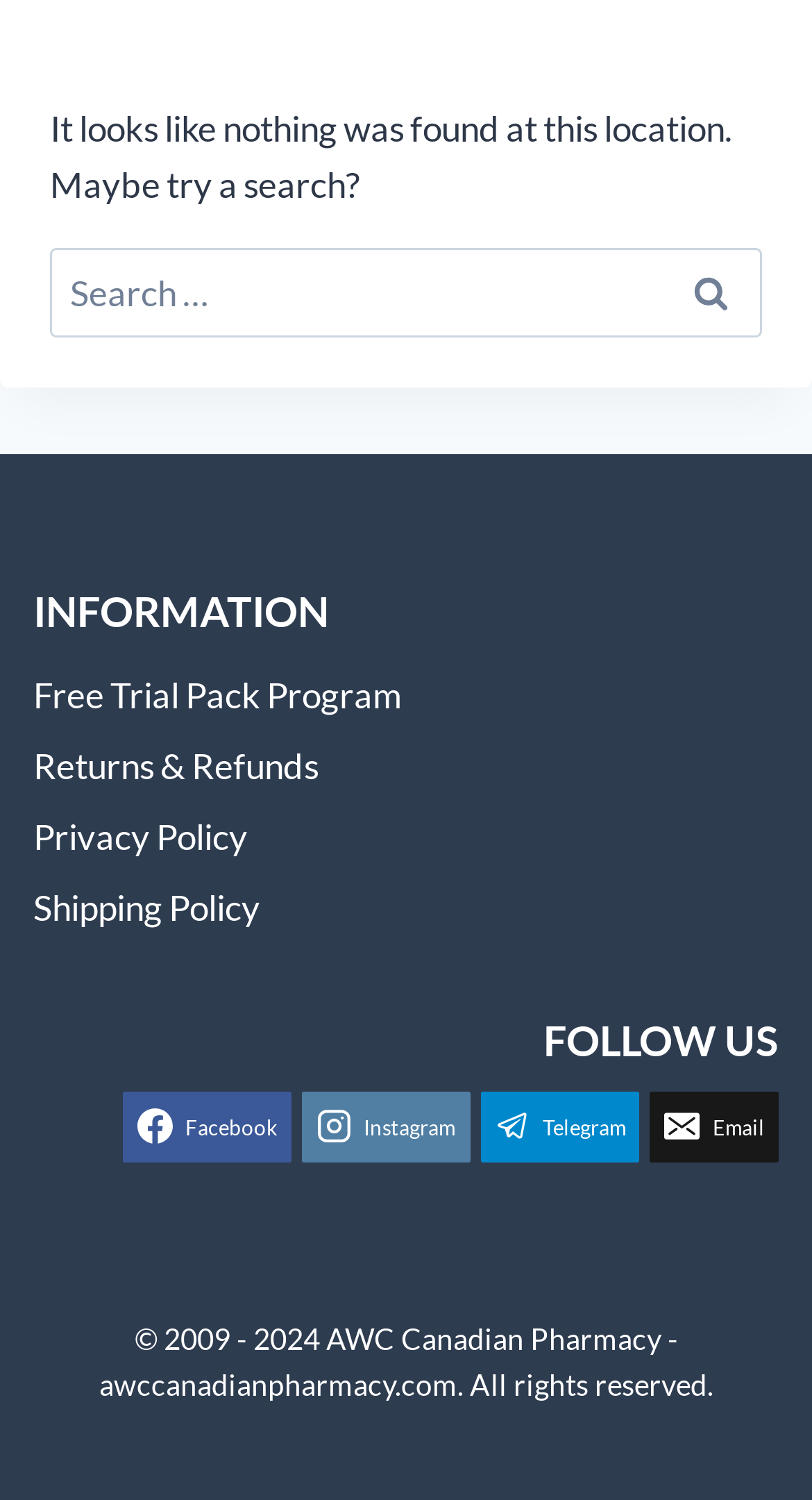What type of information is provided in the 'INFORMATION' section?
Please give a detailed and elaborate answer to the question based on the image.

The 'INFORMATION' section is located below the search box and contains links to 'Free Trial Pack Program', 'Returns & Refunds', 'Privacy Policy', and 'Shipping Policy'. This suggests that this section provides information about the website's policies and programs.